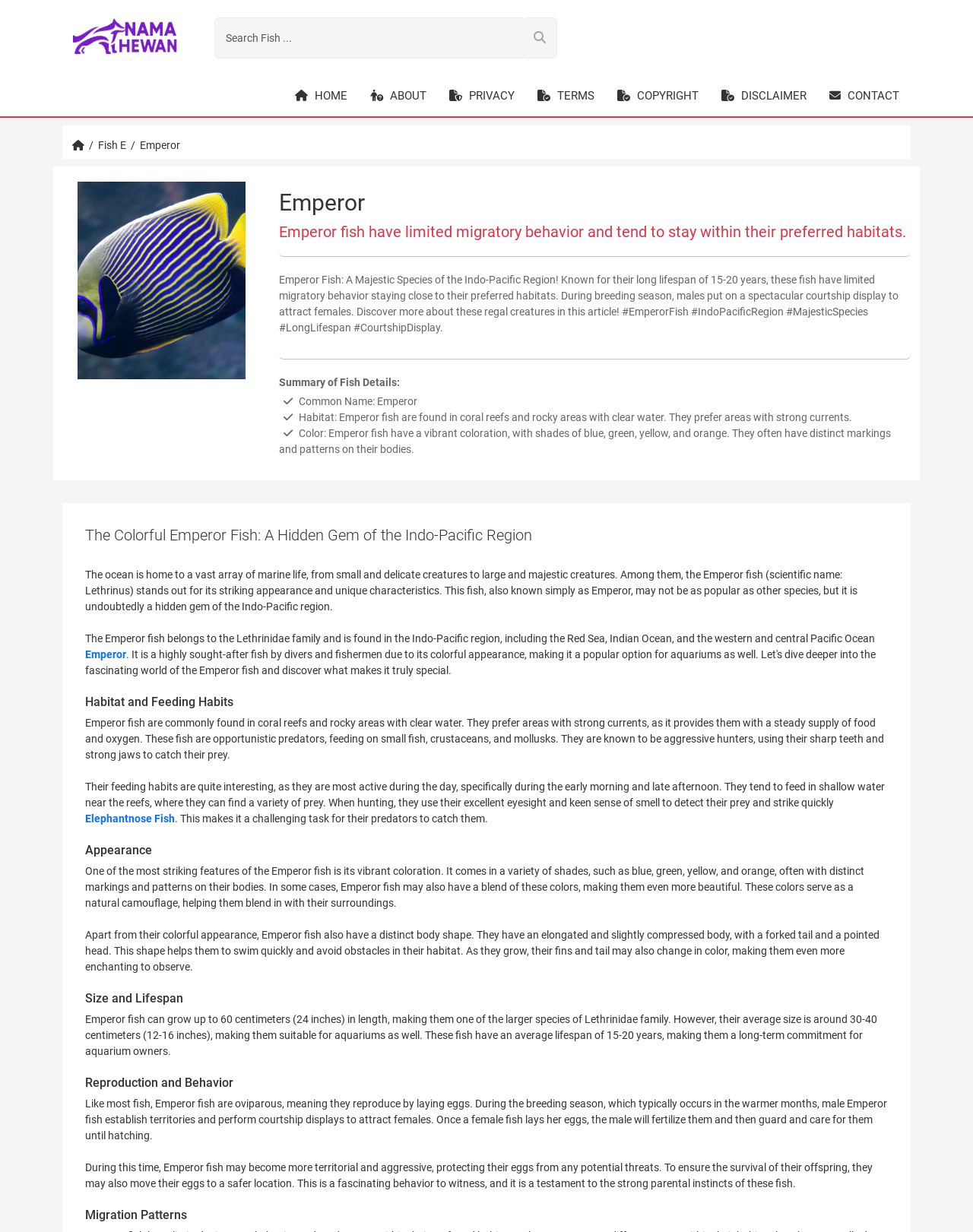Please locate the bounding box coordinates for the element that should be clicked to achieve the following instruction: "Click the 'Shop' link". Ensure the coordinates are given as four float numbers between 0 and 1, i.e., [left, top, right, bottom].

None